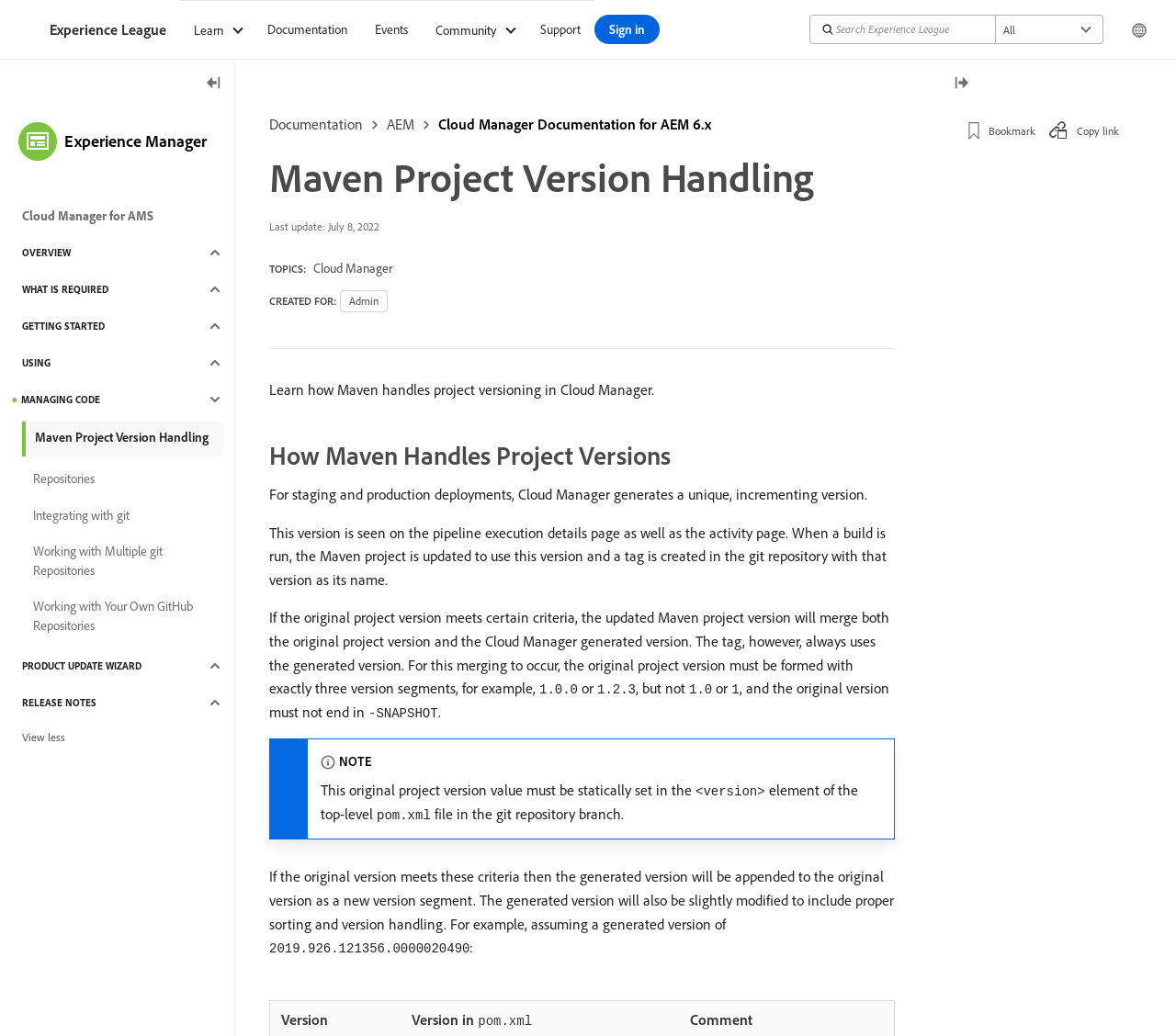Given the description "Managing Code", provide the bounding box coordinates of the corresponding UI element.

[0.009, 0.371, 0.19, 0.4]